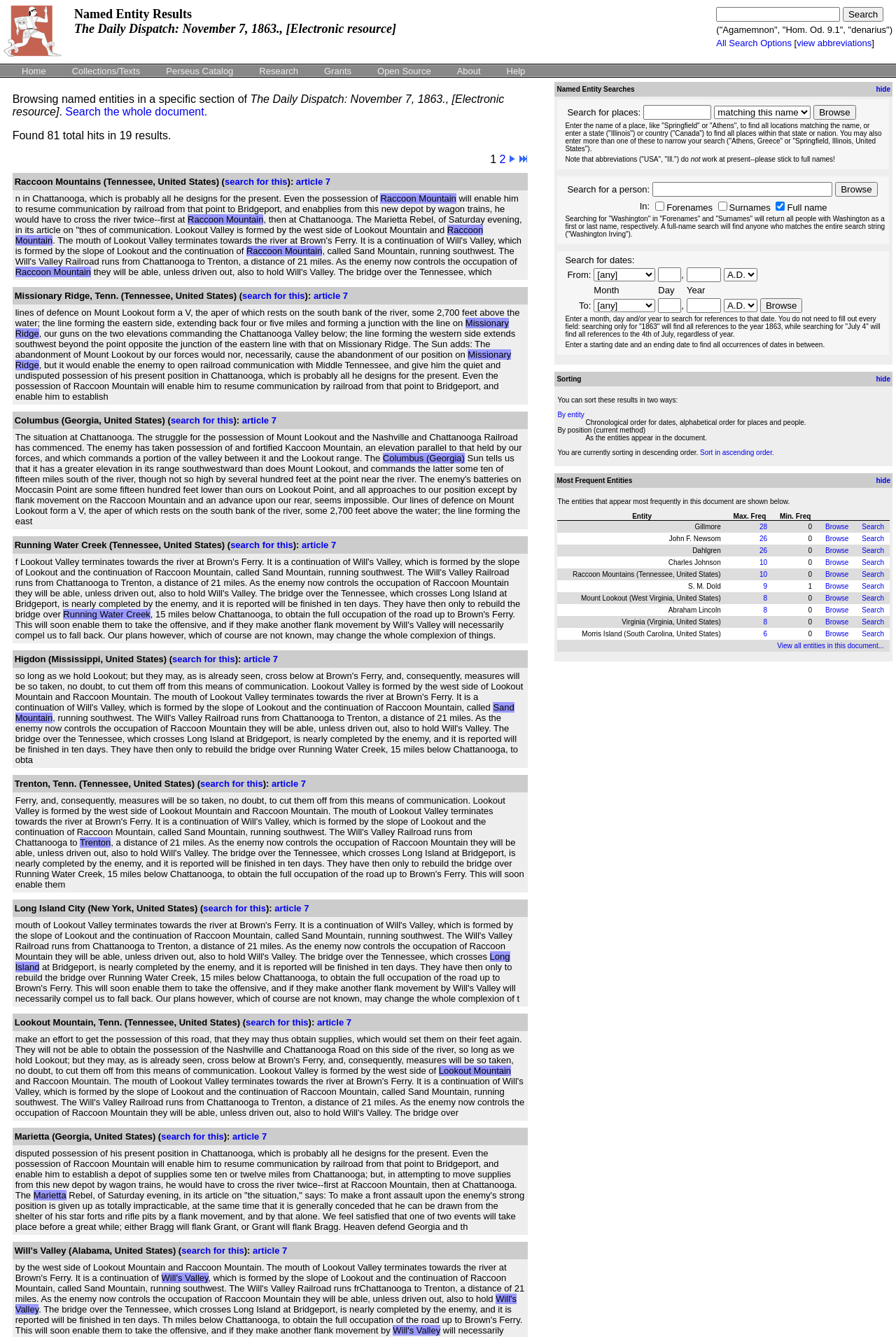Locate the UI element described by view abbreviations in the provided webpage screenshot. Return the bounding box coordinates in the format (top-left x, top-left y, bottom-right x, bottom-right y), ensuring all values are between 0 and 1.

[0.889, 0.028, 0.973, 0.036]